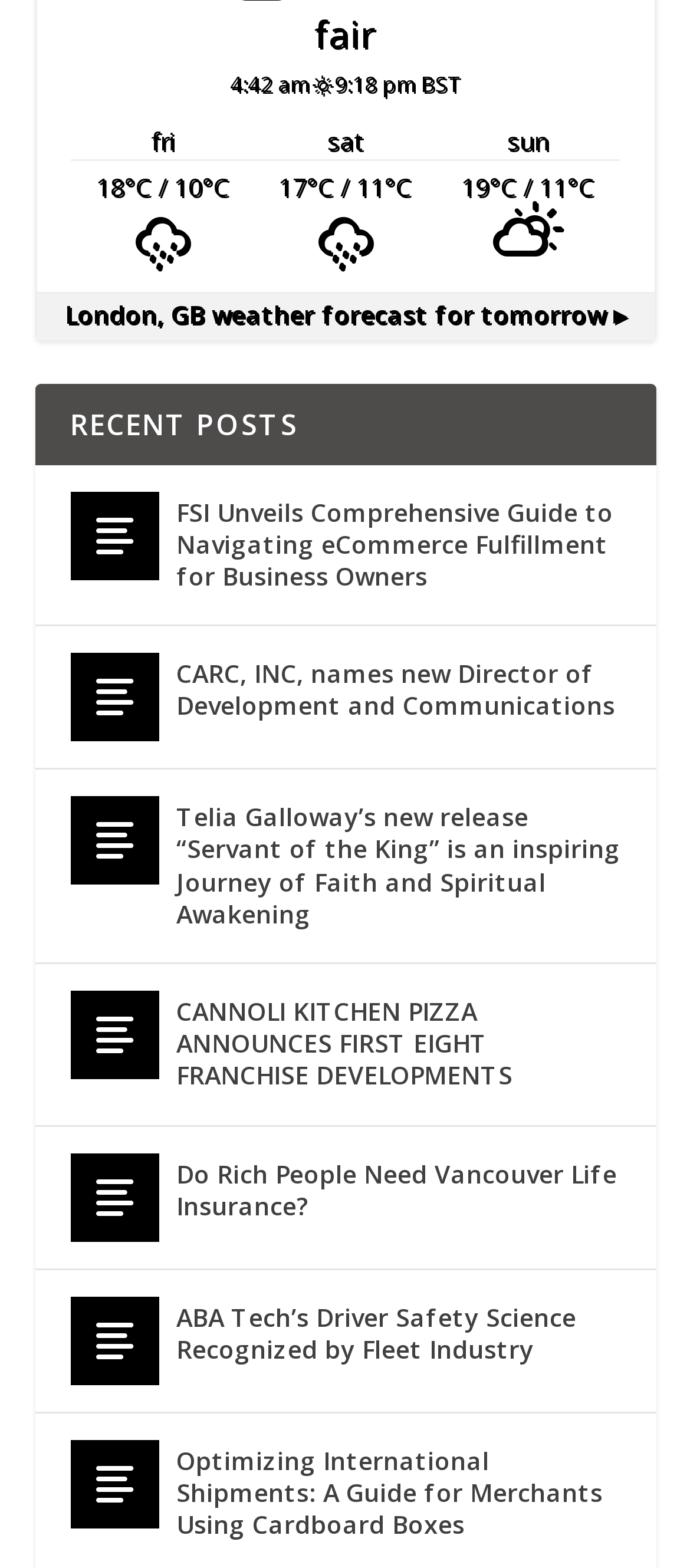Identify the bounding box coordinates of the clickable region necessary to fulfill the following instruction: "Check the weather forecast for tomorrow". The bounding box coordinates should be four float numbers between 0 and 1, i.e., [left, top, right, bottom].

[0.094, 0.189, 0.906, 0.211]